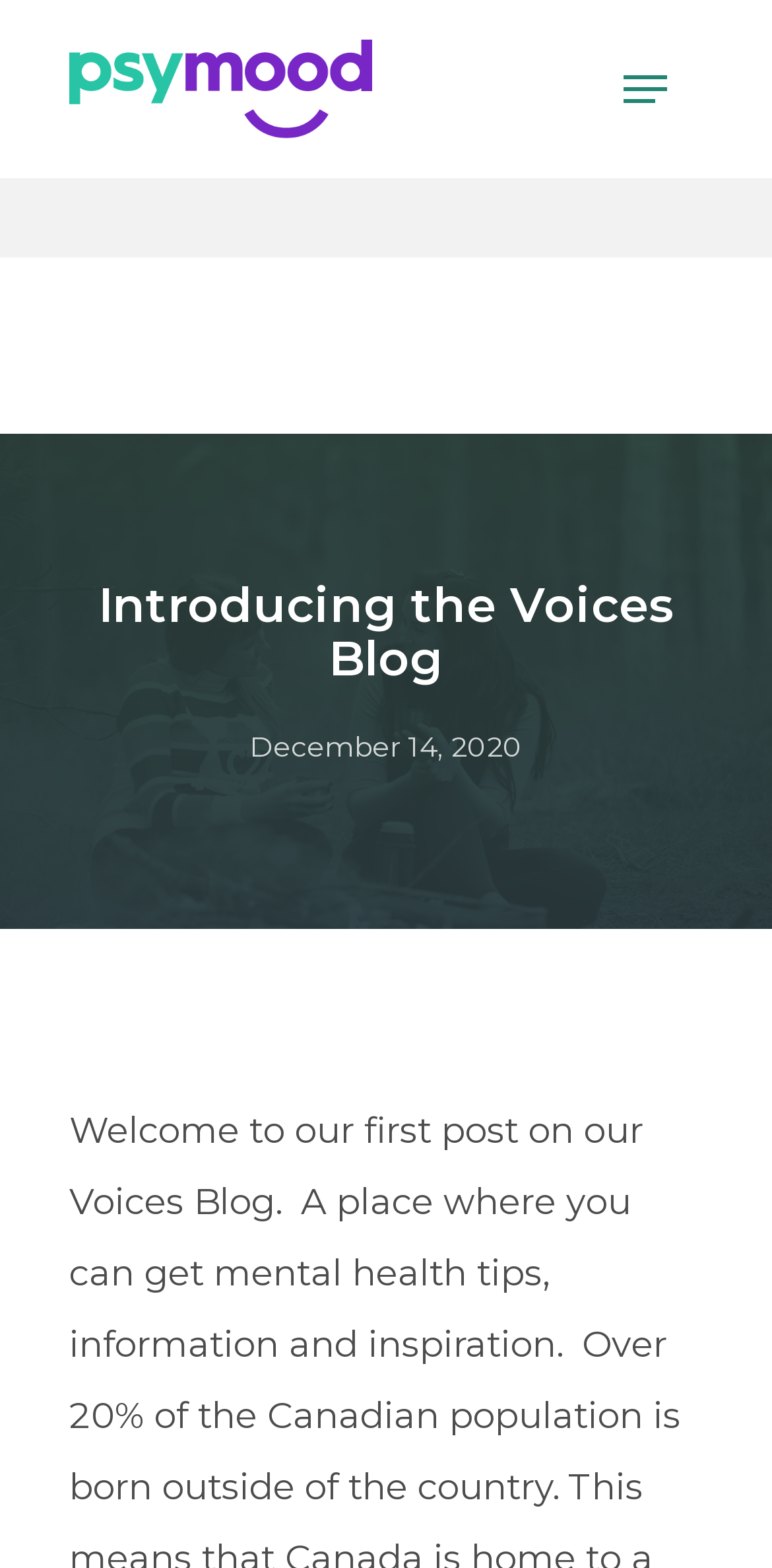Indicate the bounding box coordinates of the clickable region to achieve the following instruction: "go to PsyMood homepage."

[0.09, 0.025, 0.482, 0.088]